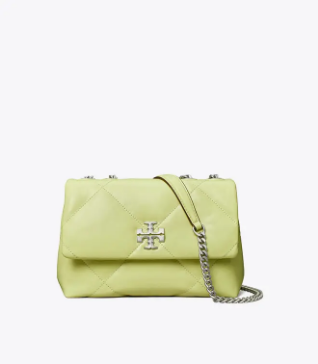Explain the image in detail, mentioning the main subjects and background elements.

This elegant handbag showcases the Kira Quilted Small Convertible Shoulder Bag by Tory Burch. Crafted in a soft, pastel yellow leather, it features a distinctive quilted pattern that adds texture and sophistication. The front is adorned with the iconic Tory Burch logo, elegantly embossed in silver. Accompanied by a delicately woven chain strap, this versatile bag can be worn crossbody or on the shoulder, making it perfect for both casual outings and more formal occasions. Priced at ¥6,590, this stylish accessory captures the essence of contemporary fashion.